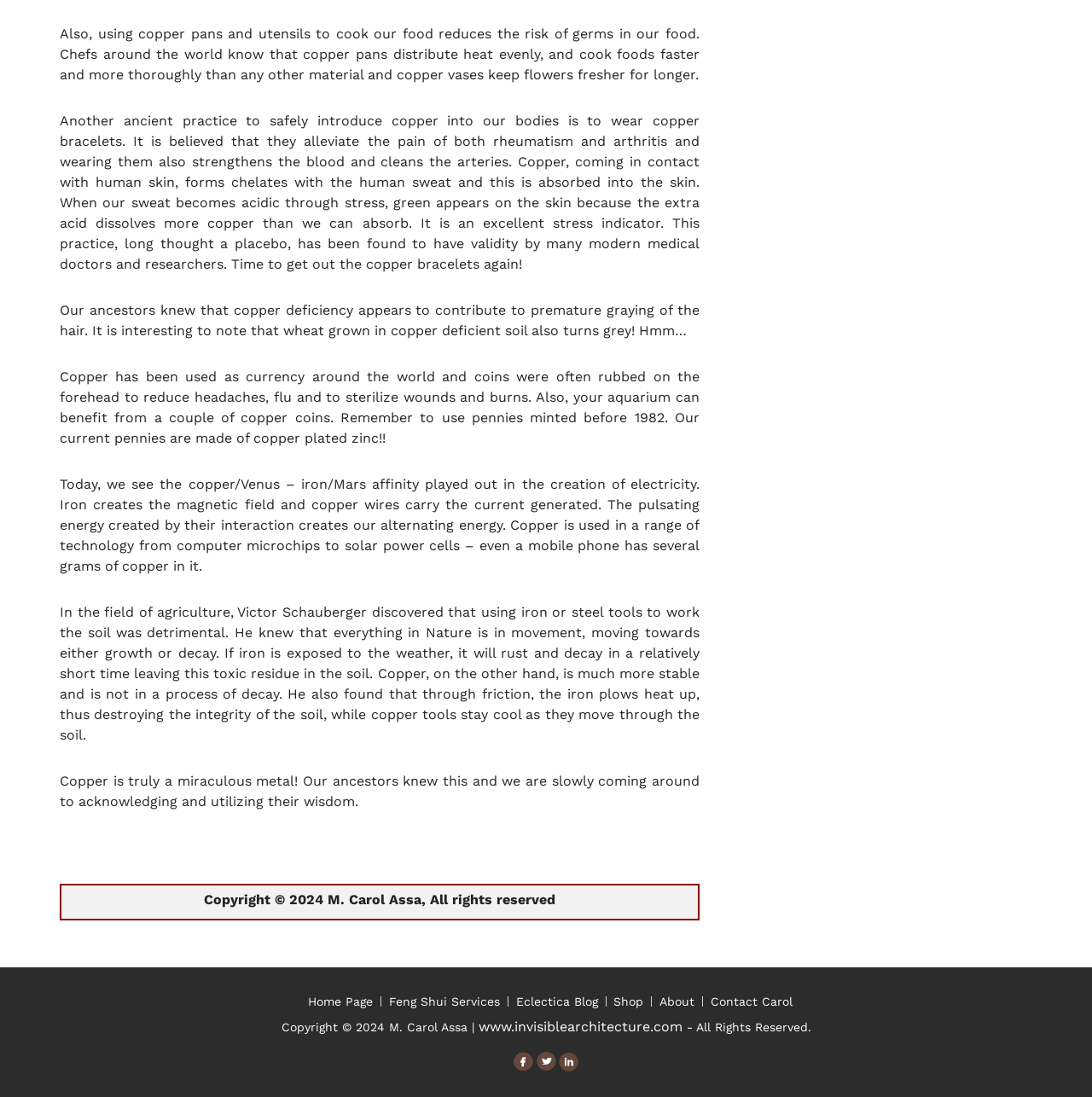Please identify the bounding box coordinates of the element's region that needs to be clicked to fulfill the following instruction: "Visit Feng Shui Services". The bounding box coordinates should consist of four float numbers between 0 and 1, i.e., [left, top, right, bottom].

[0.356, 0.907, 0.458, 0.919]